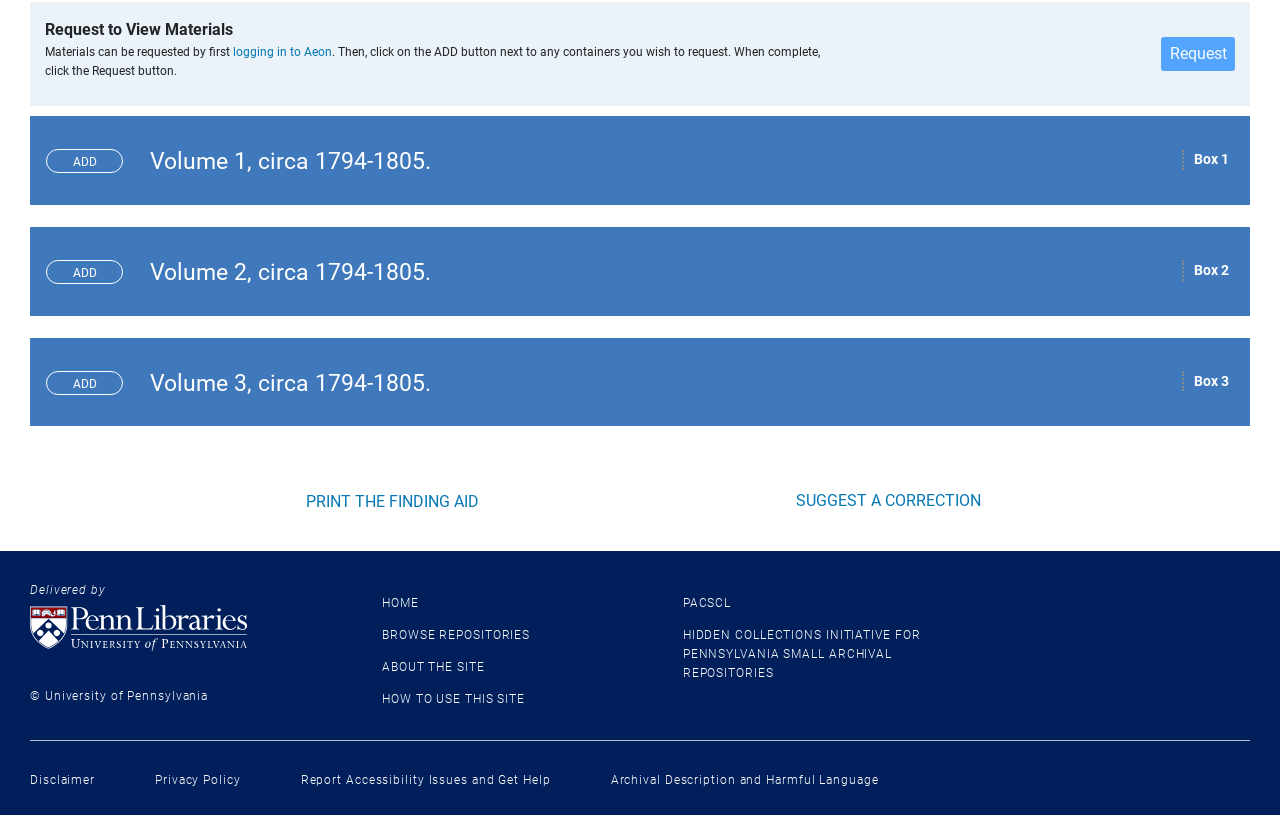Please answer the following query using a single word or phrase: 
What is the purpose of this webpage?

Request materials